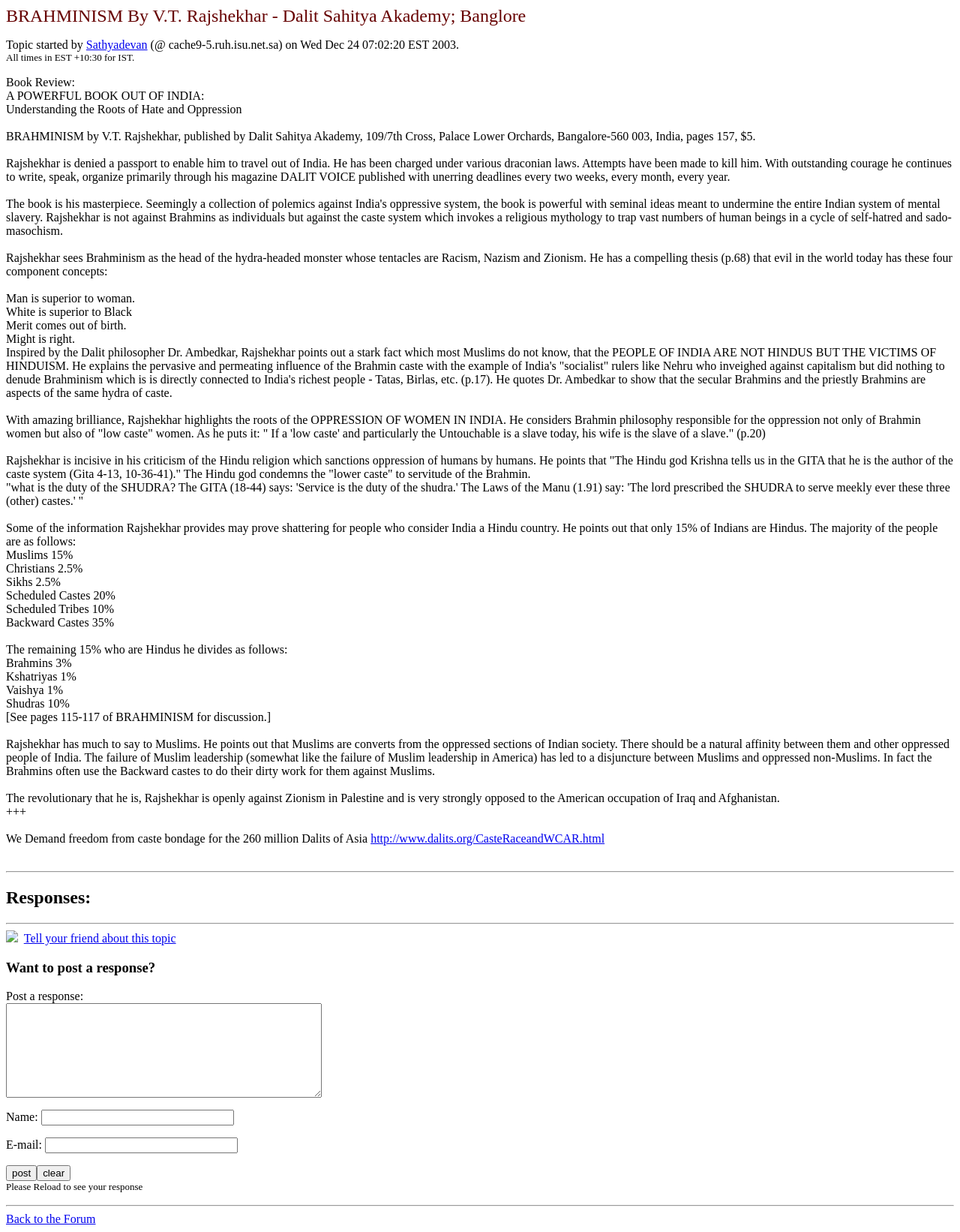Please identify the bounding box coordinates of the element that needs to be clicked to execute the following command: "Enter your name". Provide the bounding box using four float numbers between 0 and 1, formatted as [left, top, right, bottom].

[0.043, 0.901, 0.243, 0.914]